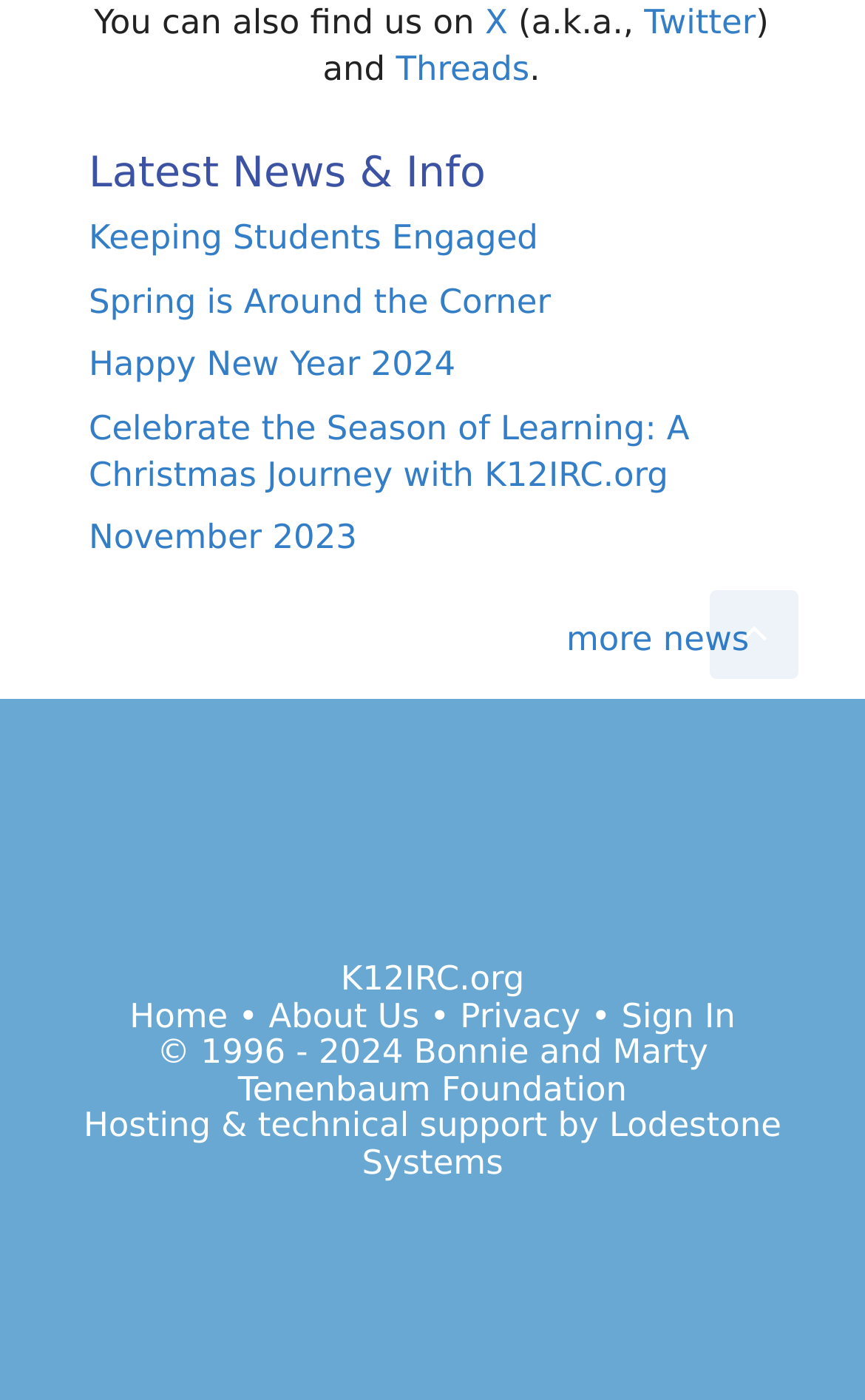Can you provide the bounding box coordinates for the element that should be clicked to implement the instruction: "Find us on Twitter"?

[0.745, 0.001, 0.874, 0.03]